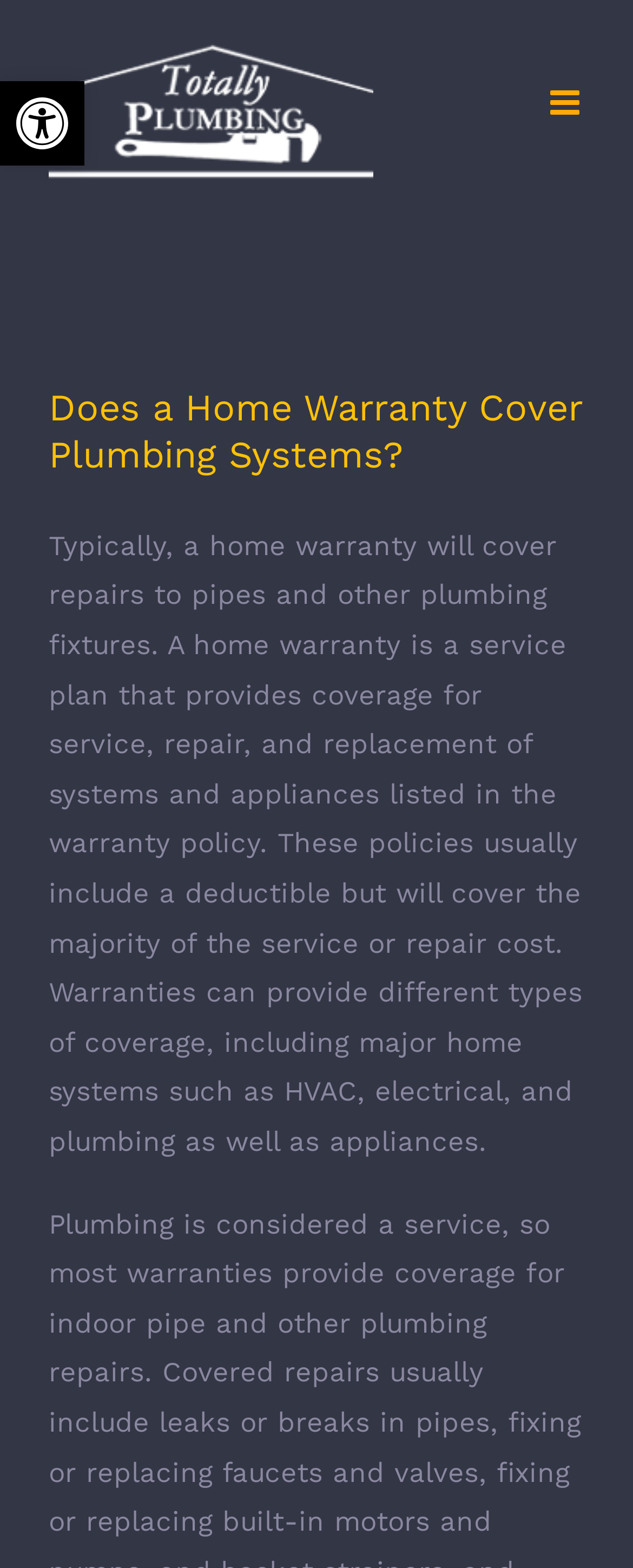What is the logo of the website?
Please provide a detailed answer to the question.

The logo of the website is located at the top left corner of the webpage, and it is a link that can be clicked. The logo is an image with the text 'Totally Plumbing'.